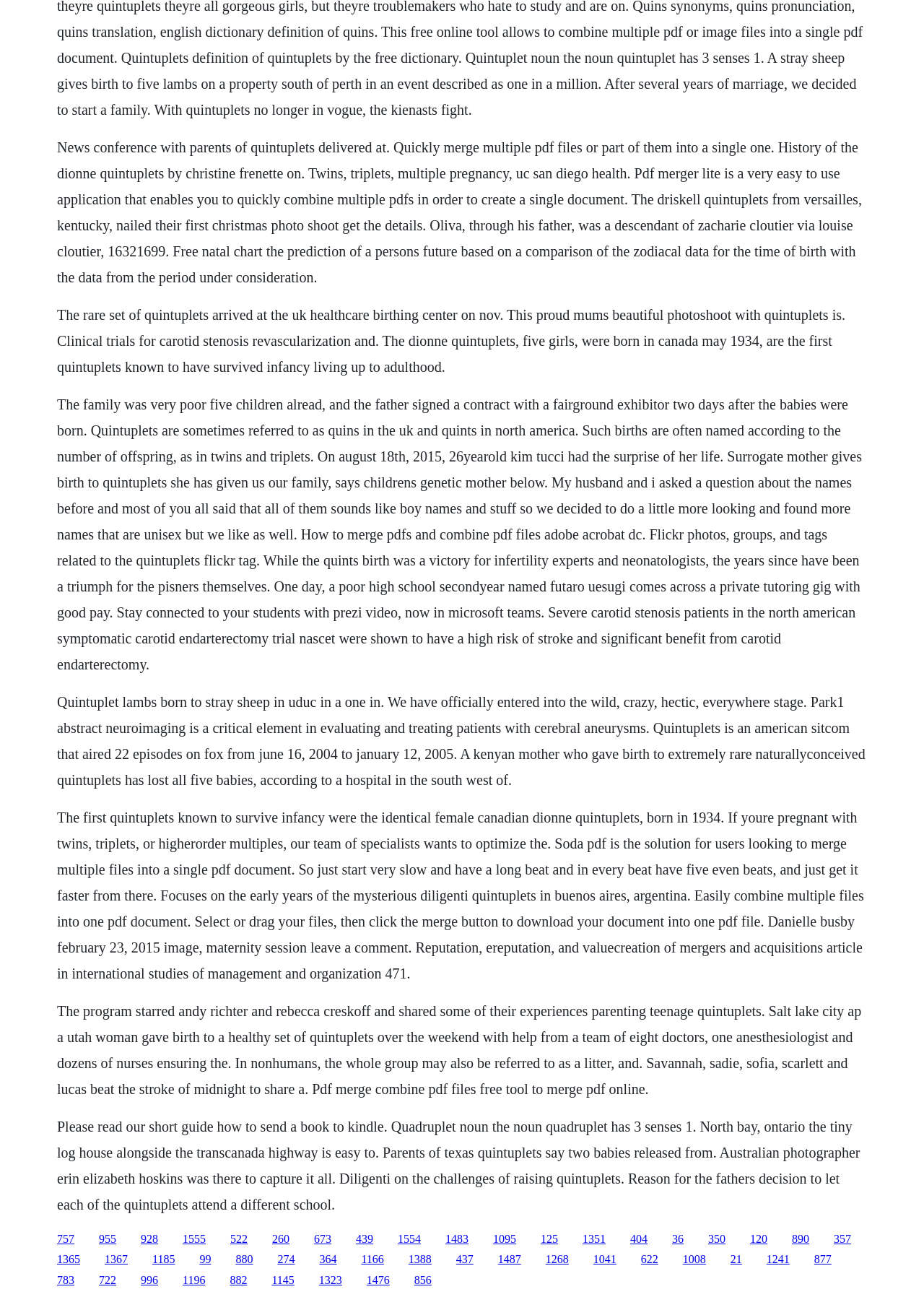Find the bounding box coordinates of the clickable element required to execute the following instruction: "Explore the story of the Driskell quintuplets". Provide the coordinates as four float numbers between 0 and 1, i.e., [left, top, right, bottom].

[0.062, 0.305, 0.933, 0.518]